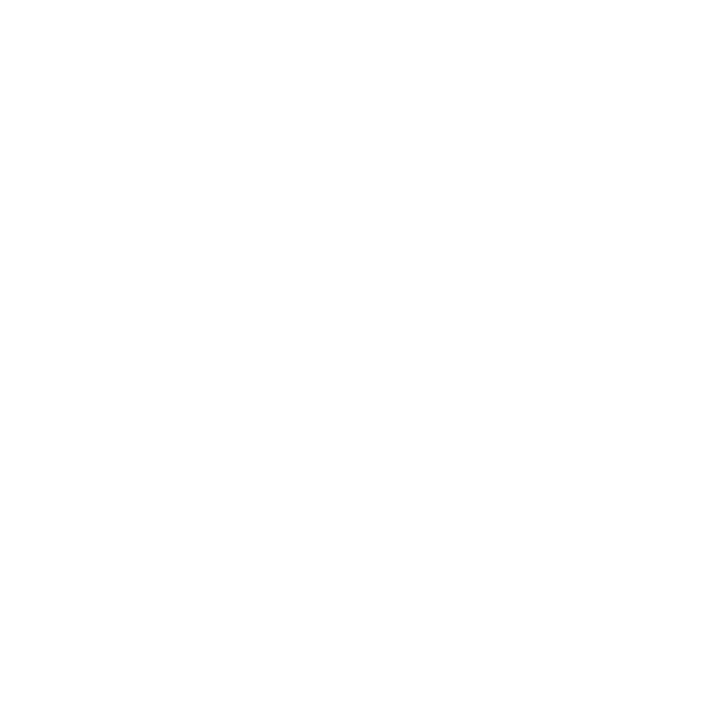Summarize the image with a detailed description that highlights all prominent details.

The image titled "原始点调理23年严重湿疹：《21天的震撼》" visually represents a concept surrounding a comprehensive approach to managing severe eczema over a span of 23 years, as outlined in the context of a 21-day transformative program. The graphic likely emphasizes healing techniques or holistic health perspectives aimed at addressing skin conditions, particularly eczema. This visual may attract audiences interested in alternative therapies, chronic illness management, or skin health.